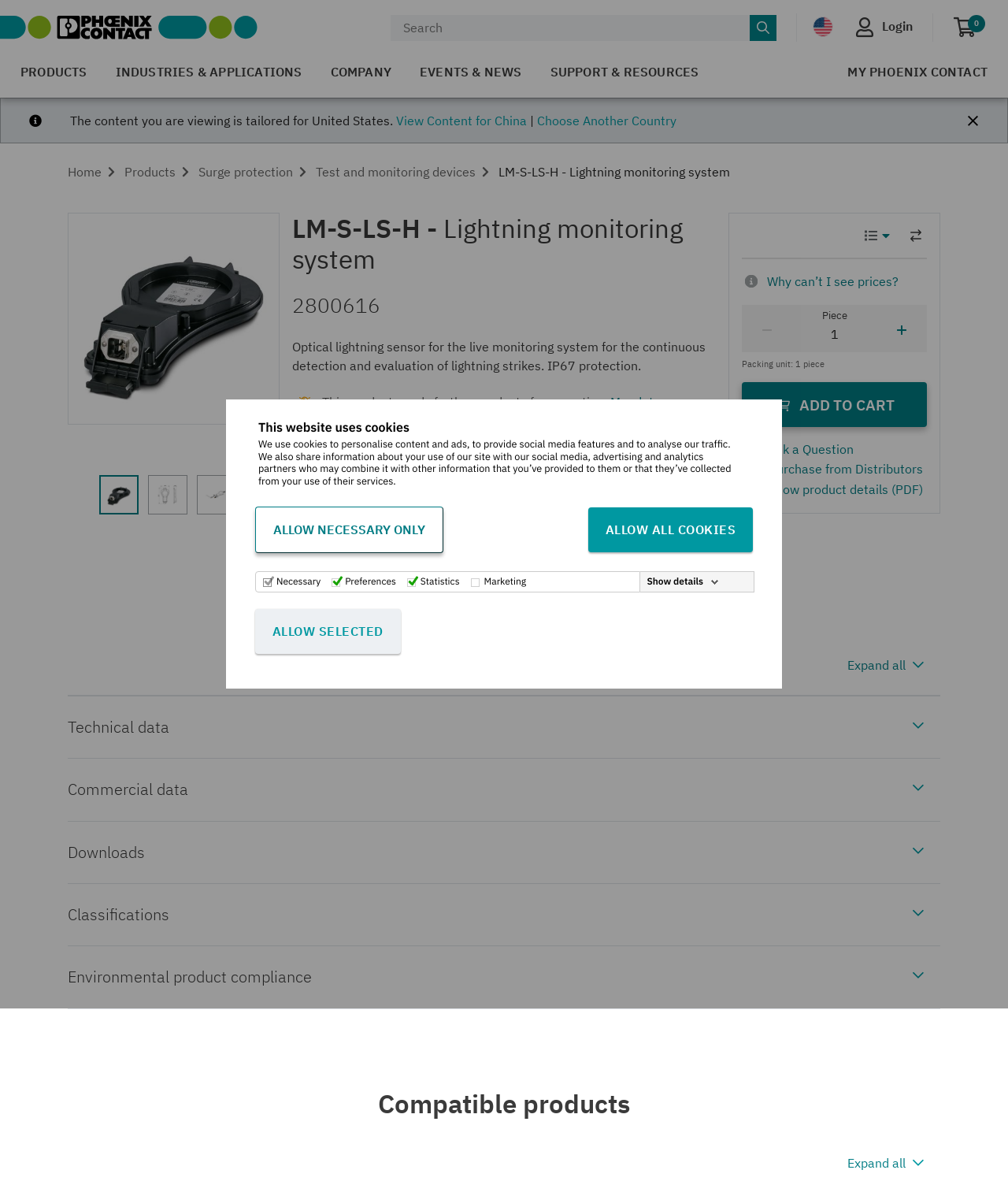Determine the bounding box coordinates for the element that should be clicked to follow this instruction: "Read the article about Microsoft Office 365 Authentication with oAuth 2". The coordinates should be given as four float numbers between 0 and 1, in the format [left, top, right, bottom].

None